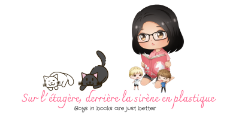What is written at the bottom of the image?
Provide an in-depth and detailed answer to the question.

The phrase 'Boys in books are just better' is written in a charming script font at the bottom of the image, reinforcing a theme of literary appreciation and joy.